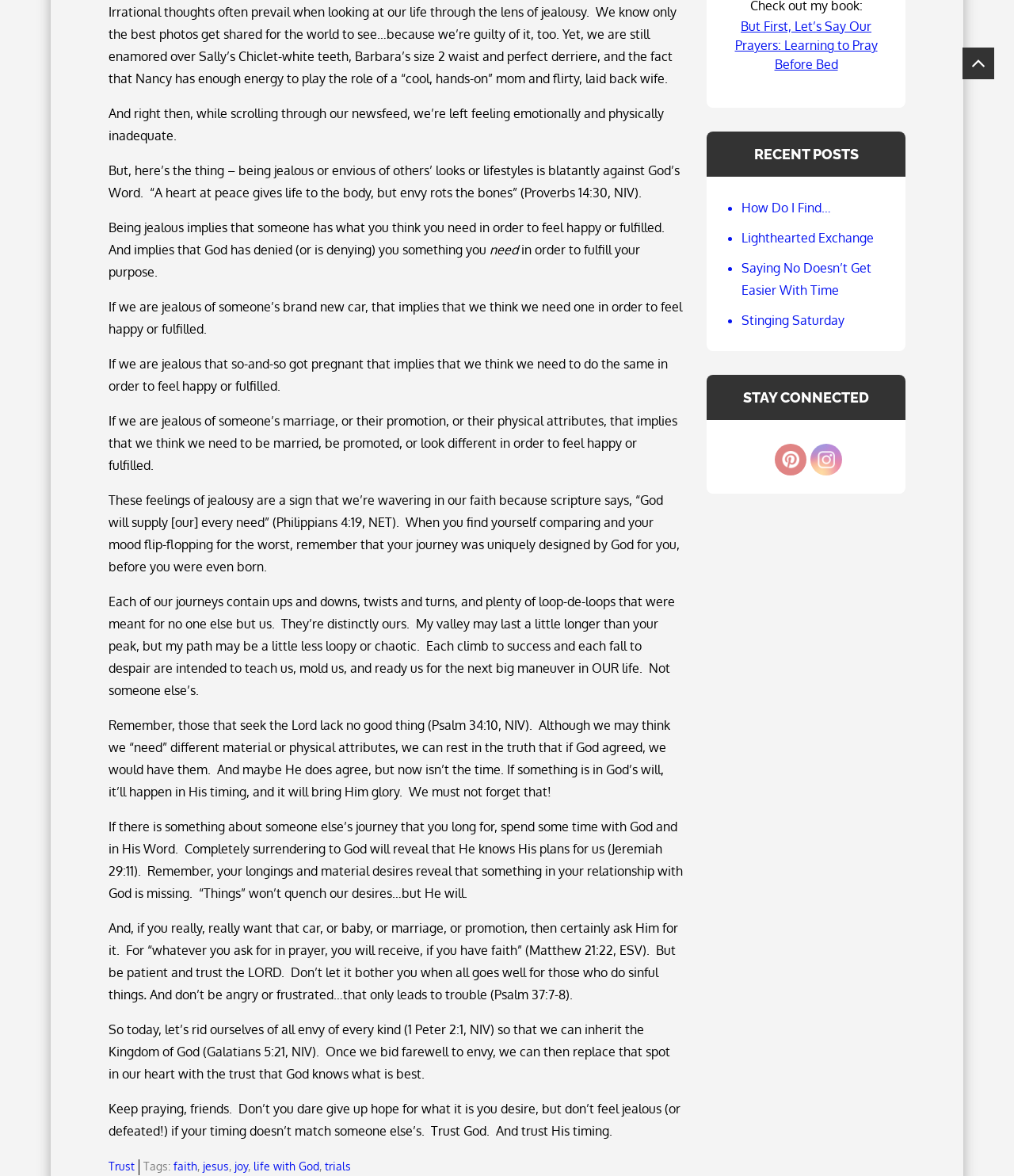Given the webpage screenshot and the description, determine the bounding box coordinates (top-left x, top-left y, bottom-right x, bottom-right y) that define the location of the UI element matching this description: alt="fb-share-icon" title="Pin Share"

[0.755, 0.351, 0.804, 0.367]